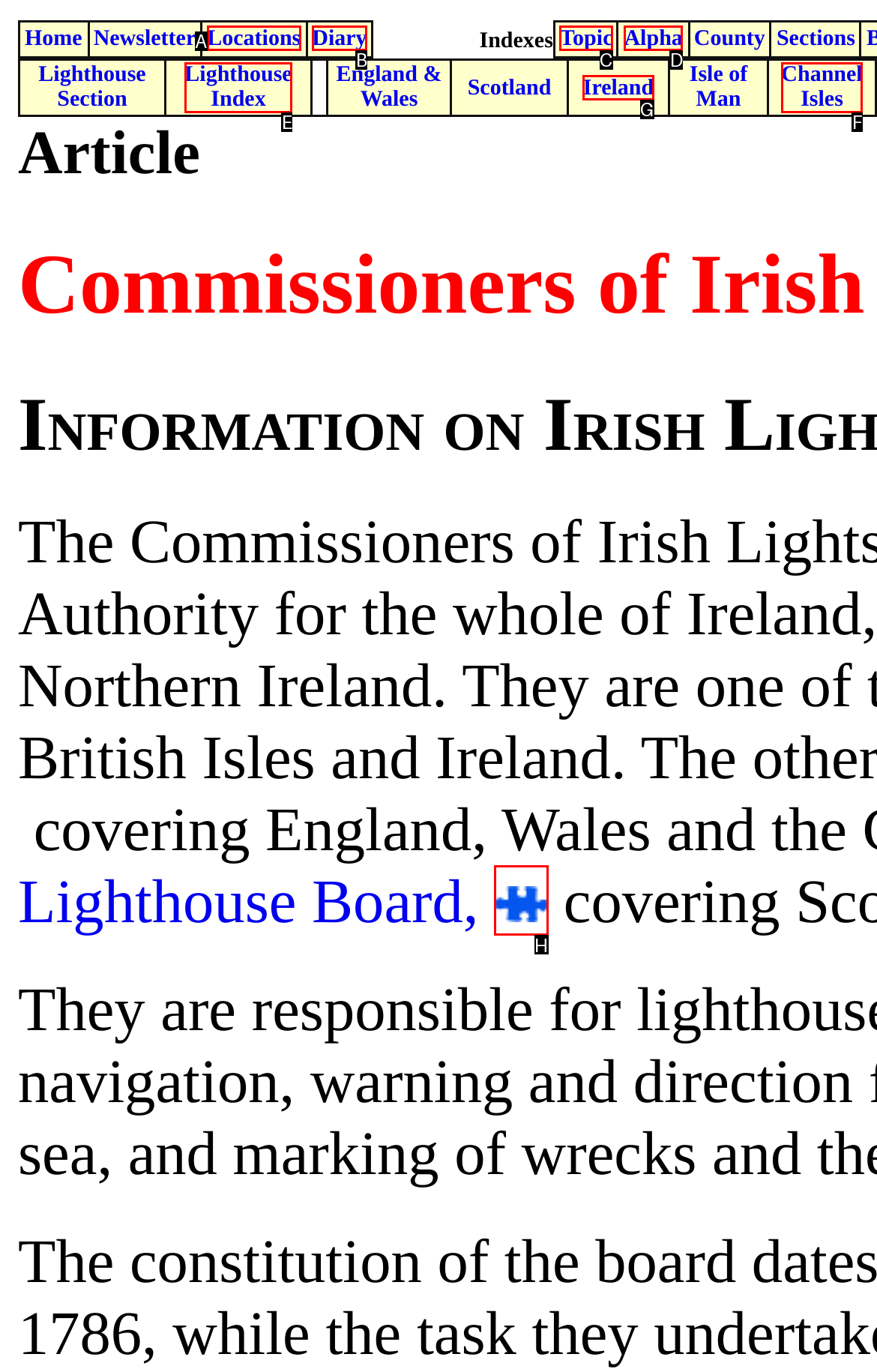Please determine which option aligns with the description: May 1, 1999. Respond with the option’s letter directly from the available choices.

None